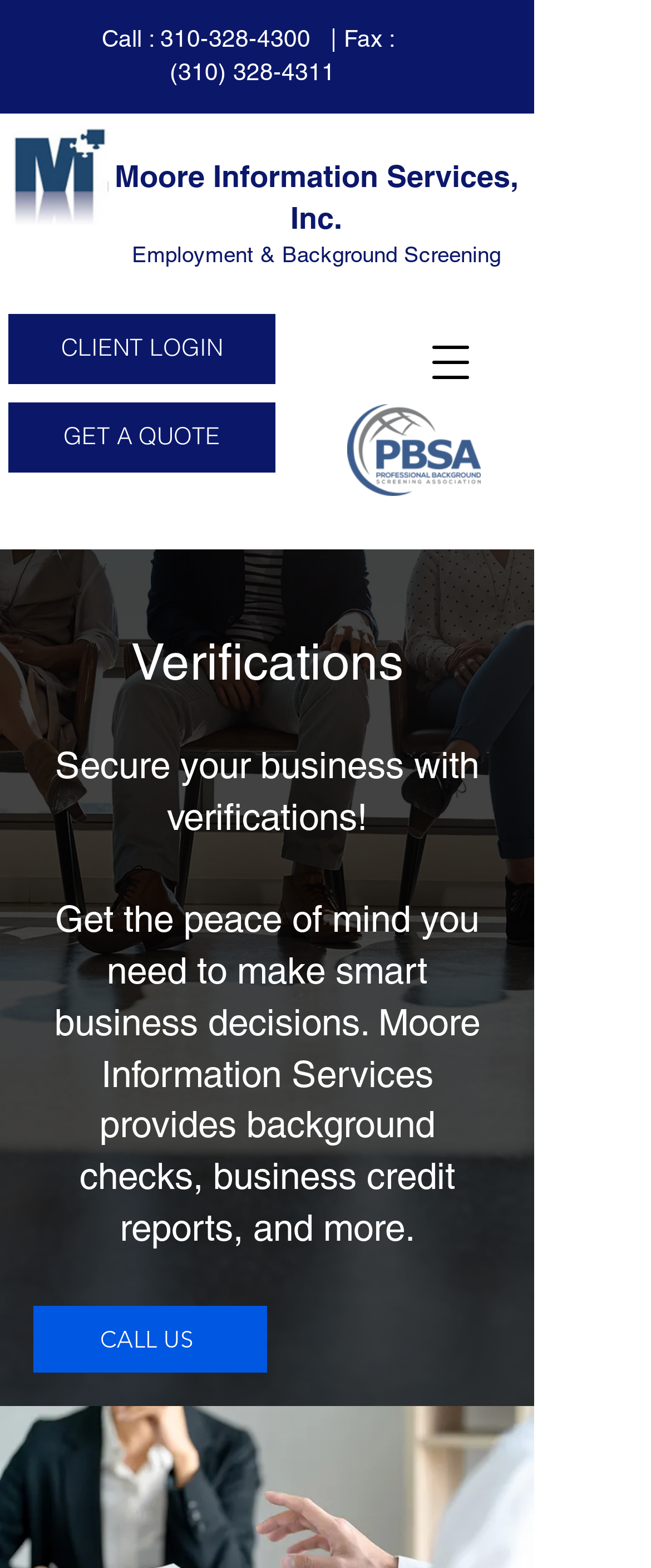What is the link text for logging in?
Provide a detailed and extensive answer to the question.

I found the link text for logging in by looking at the link element with the text 'CLIENT LOGIN' which is located at the top of the webpage.